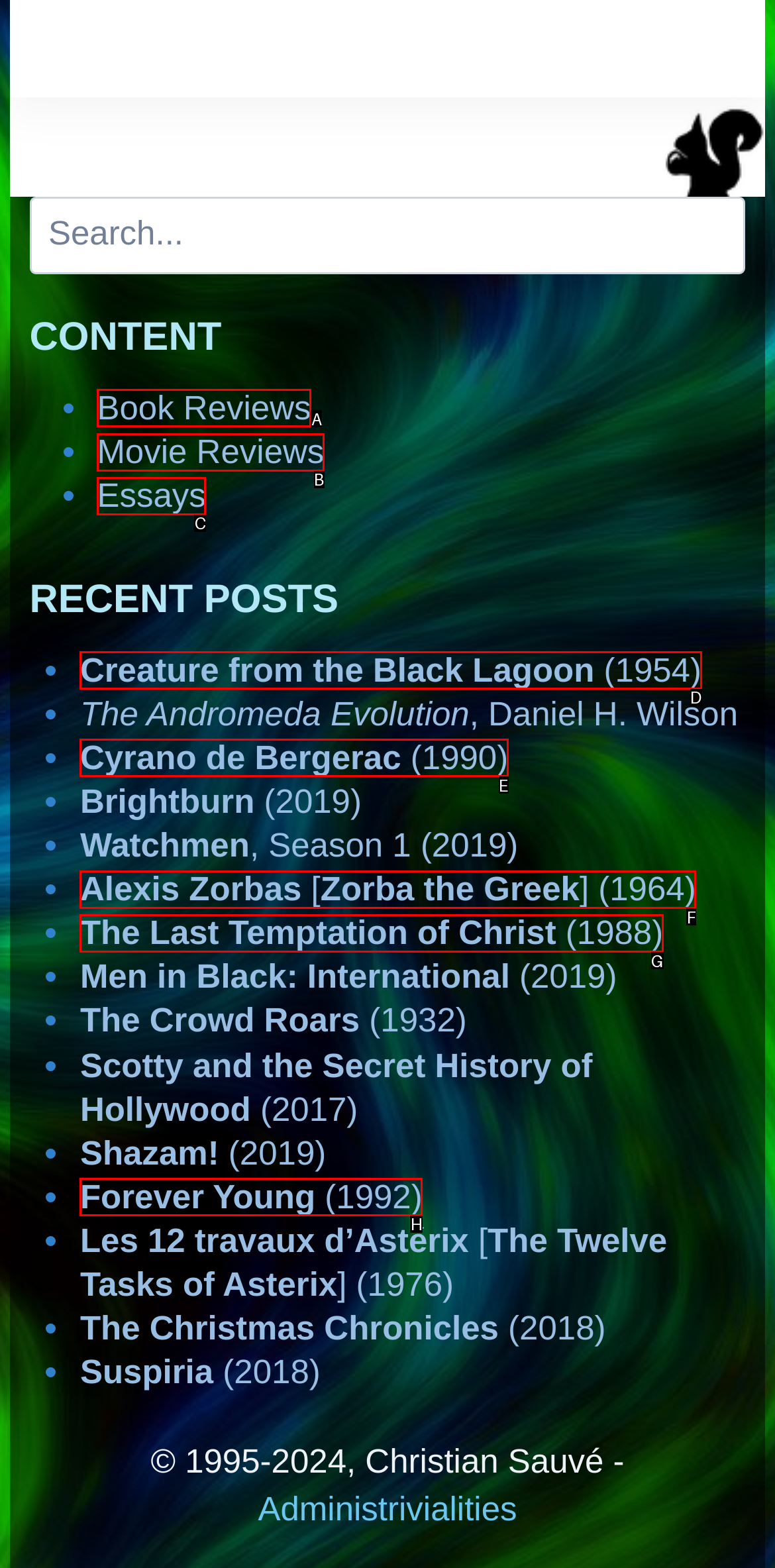Based on the description: Essays, find the HTML element that matches it. Provide your answer as the letter of the chosen option.

C